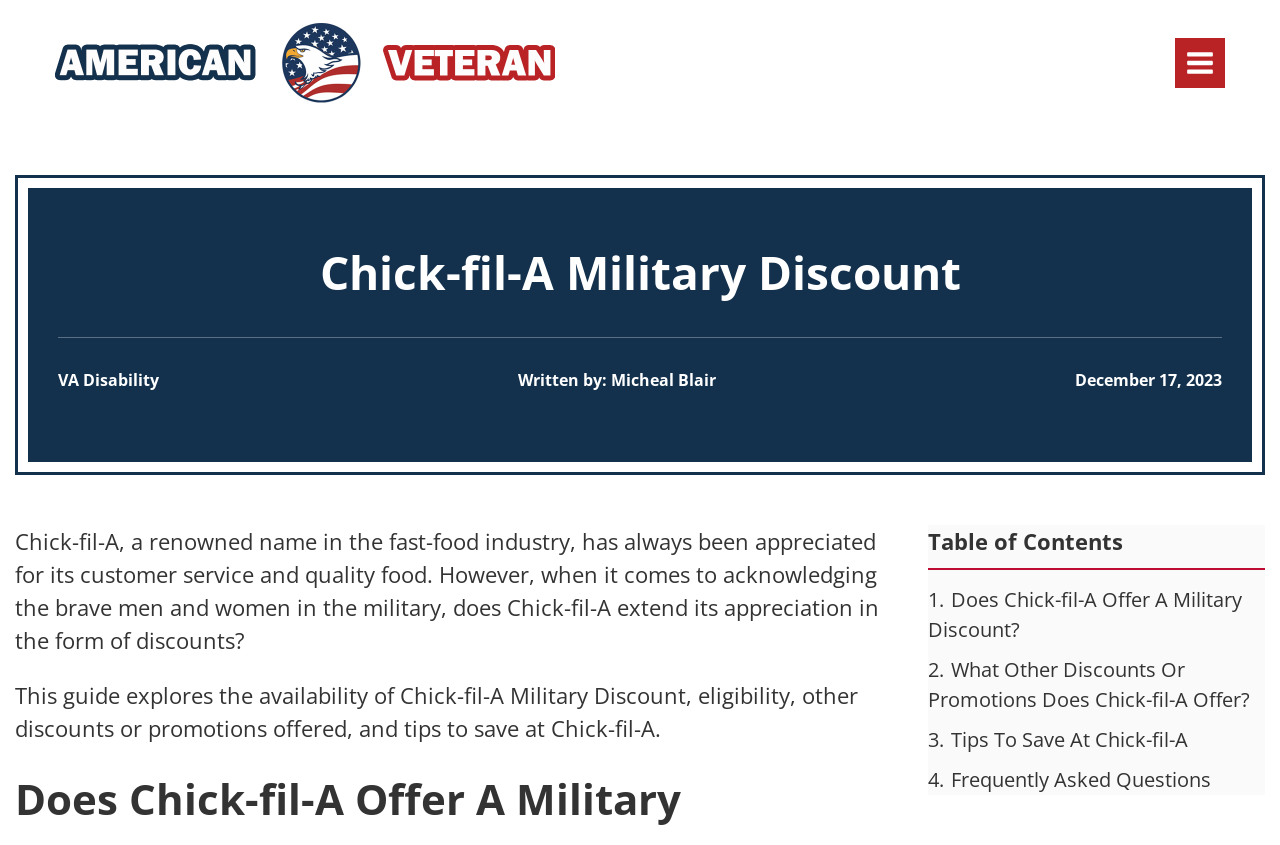Provide your answer in a single word or phrase: 
How many sections are listed in the Table of Contents?

4